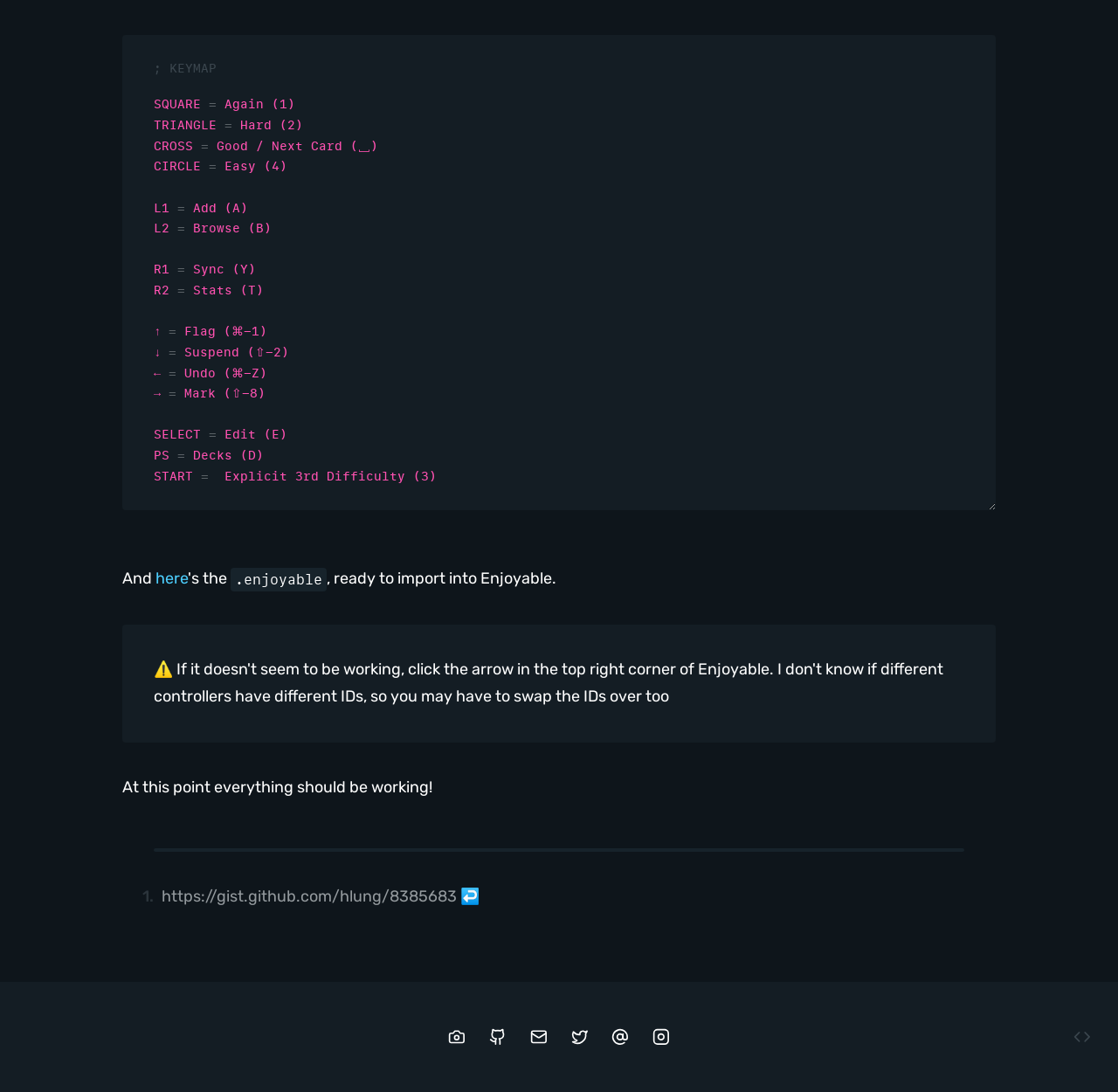How many social media links are there?
Provide an in-depth and detailed explanation in response to the question.

There are 5 social media links, which are Unsplash, GitHub, Email, Twitter, and Mastodon, indicated by the link elements at the bottom of the webpage.